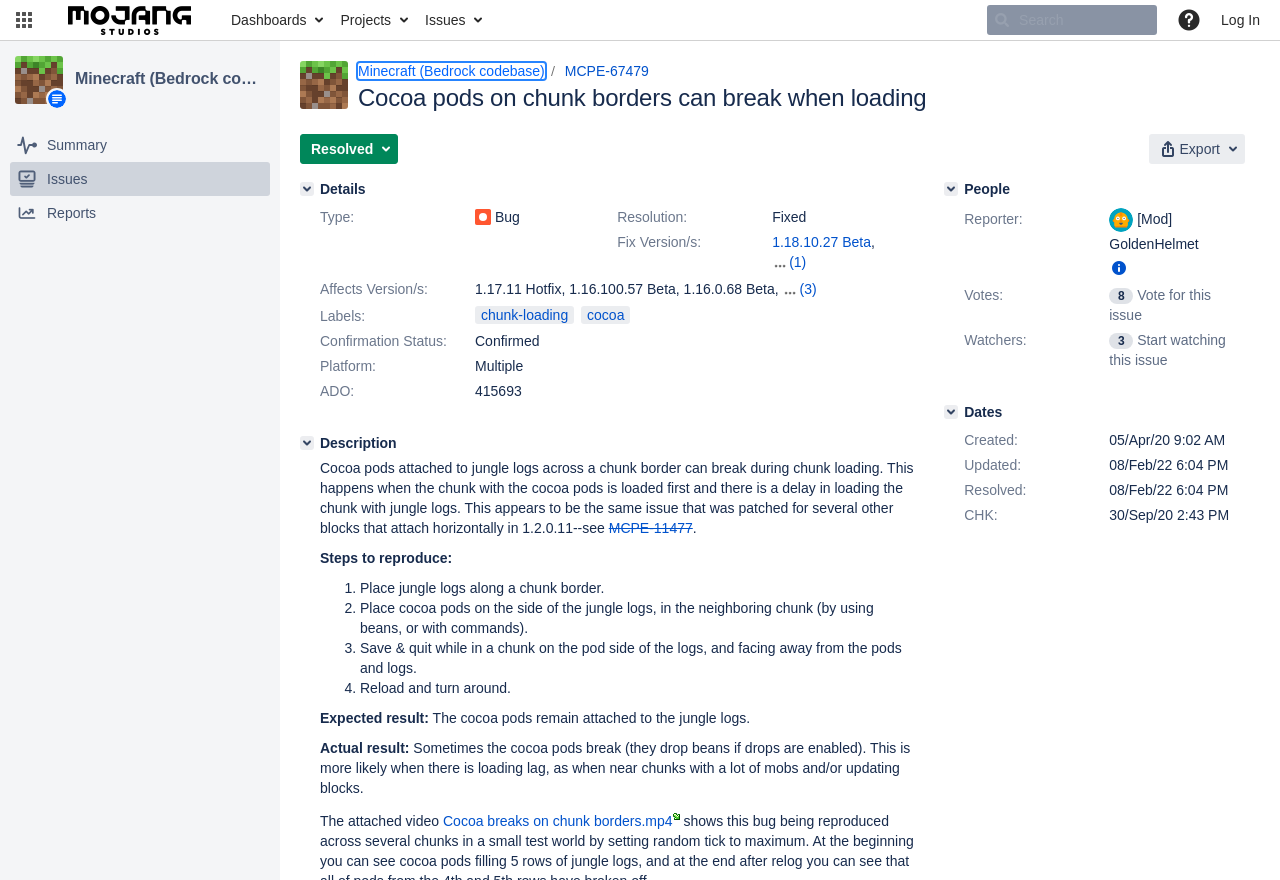Illustrate the webpage thoroughly, mentioning all important details.

This webpage appears to be a Jira issue tracking page, specifically for the issue "Cocoa pods on chunk borders can break when loading" in the Minecraft (Bedrock codebase) project. 

At the top of the page, there is a navigation bar with several buttons and links, including "Linked Applications", "Go to home page", "Dashboards", "Projects", "Issues", and "Help". On the right side of the navigation bar, there is a search box and a "Log In" link.

Below the navigation bar, there is a heading that displays the project name, "Minecraft (Bedrock codebase)", along with an image of the project icon. 

On the left side of the page, there is a sidebar with links to "Summary of Minecraft (Bedrock codebase)", "Issues of Minecraft (Bedrock codebase)", and "Reports of Minecraft (Bedrock codebase)". 

The main content of the page is divided into several sections. The first section displays the issue title, "Cocoa pods on chunk borders can break when loading", and the issue ID, "MCPE-67479". 

Below the issue title, there are several buttons, including "Resolved" and "Export", and a details module that displays information about the issue, such as its type, resolution, and fix version. 

The next section displays a table with information about the issue, including its type, resolution, fix version, affects version, labels, and confirmation status. 

Following the table, there is a section that displays the issue description, which is a lengthy text that explains the problem and provides steps to reproduce it. The description also includes a link to a related issue, "MCPE-11477". 

Finally, there is a section that displays the steps to reproduce the issue, which is a numbered list with two items.